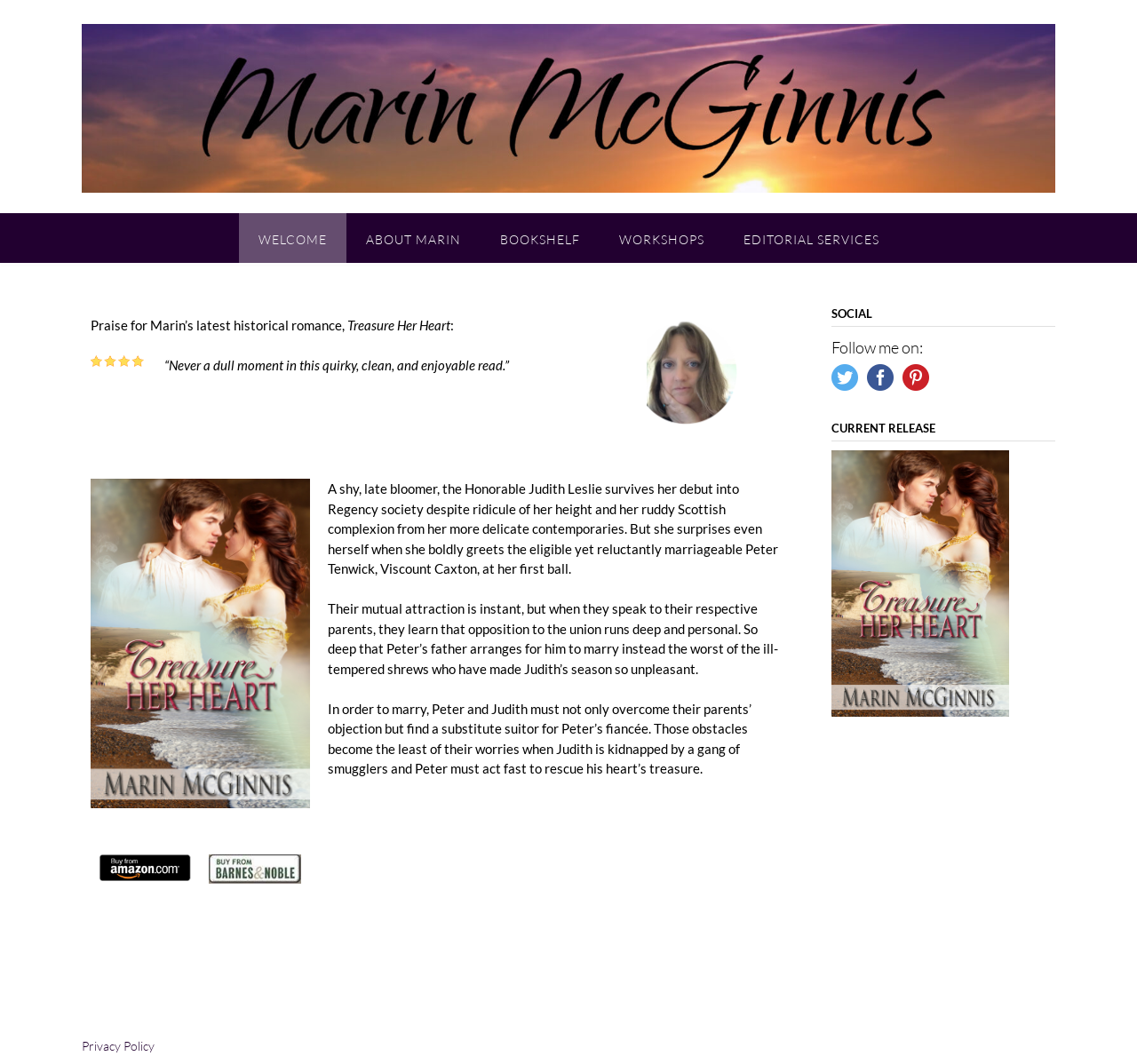Please determine the bounding box coordinates of the section I need to click to accomplish this instruction: "Click on the author's name".

[0.072, 0.023, 0.928, 0.181]